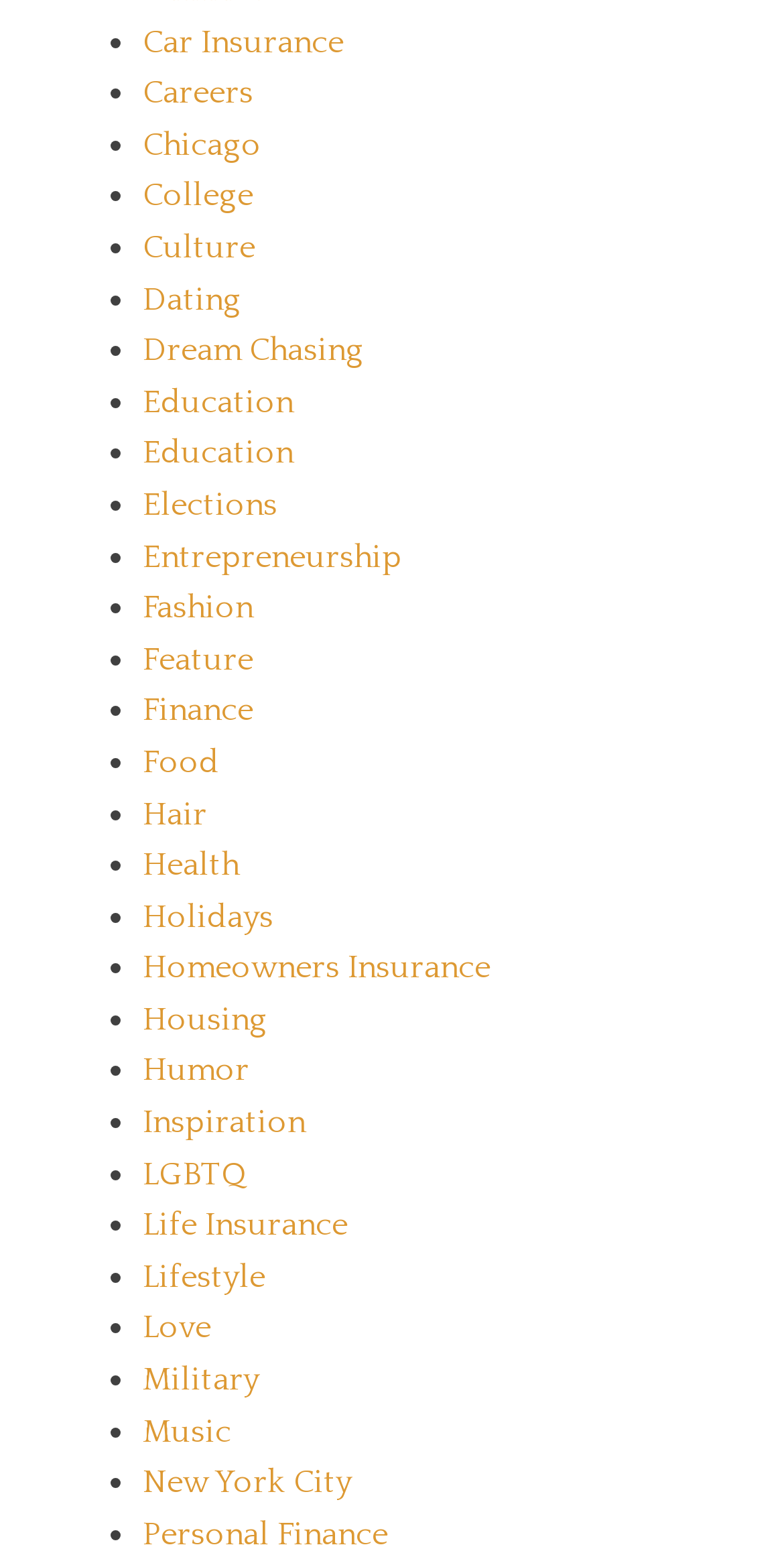Identify the bounding box of the HTML element described here: "Holidays". Provide the coordinates as four float numbers between 0 and 1: [left, top, right, bottom].

[0.182, 0.579, 0.349, 0.602]